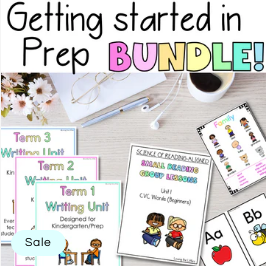Give a thorough explanation of the image.

The image showcases a vibrant promotional graphic for the "Getting Started in Prep BUNDLE!" designed for educators focusing on early childhood learning. It prominently features the phrase "Getting started in Prep BUNDLE!" in a playful, colorful font at the top. 

The layout includes several educational resources displayed around a neatly arranged desktop scene, featuring printed materials that are labeled "Term 1 Writing Unit," "Term 2," and "Term 3 Writing Unit," indicating a comprehensive approach to teaching preparation. The materials appear tailored for kindergarten and prep students, with illustrations suggesting activities related to CVC word recognition.

Highlighting its value, a "Sale" tag is clearly visible, likely offering a discounted price, enhancing its appeal to potential buyers. Other elements, such as a cup of coffee and stationary, add a casual, inviting atmosphere to the setup, suggesting a warm, creative workspace for educators. This bundle promises to be a useful resource for teachers looking to enhance their classroom experience with structured learning units.